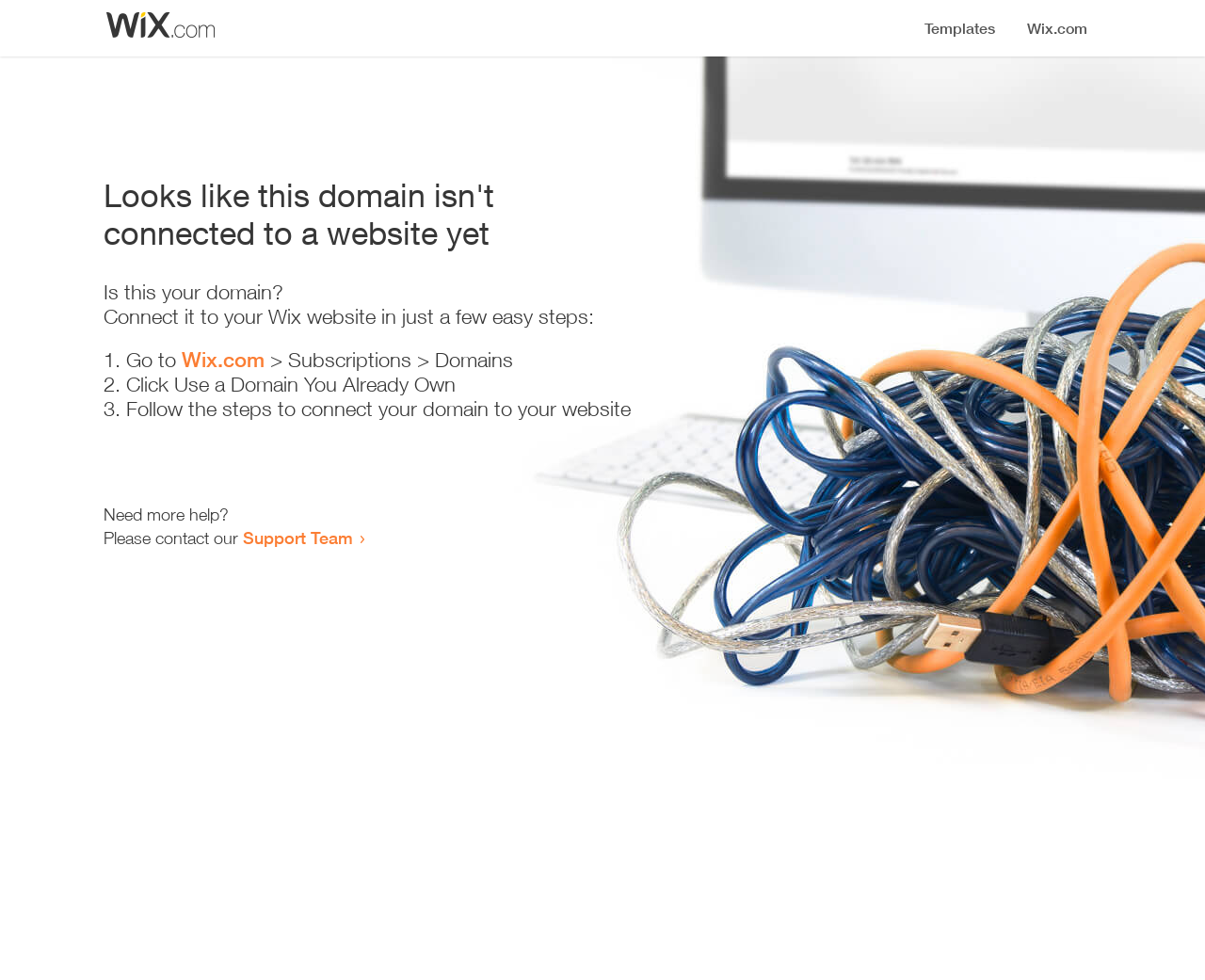What is the purpose of this webpage? Observe the screenshot and provide a one-word or short phrase answer.

Domain connection